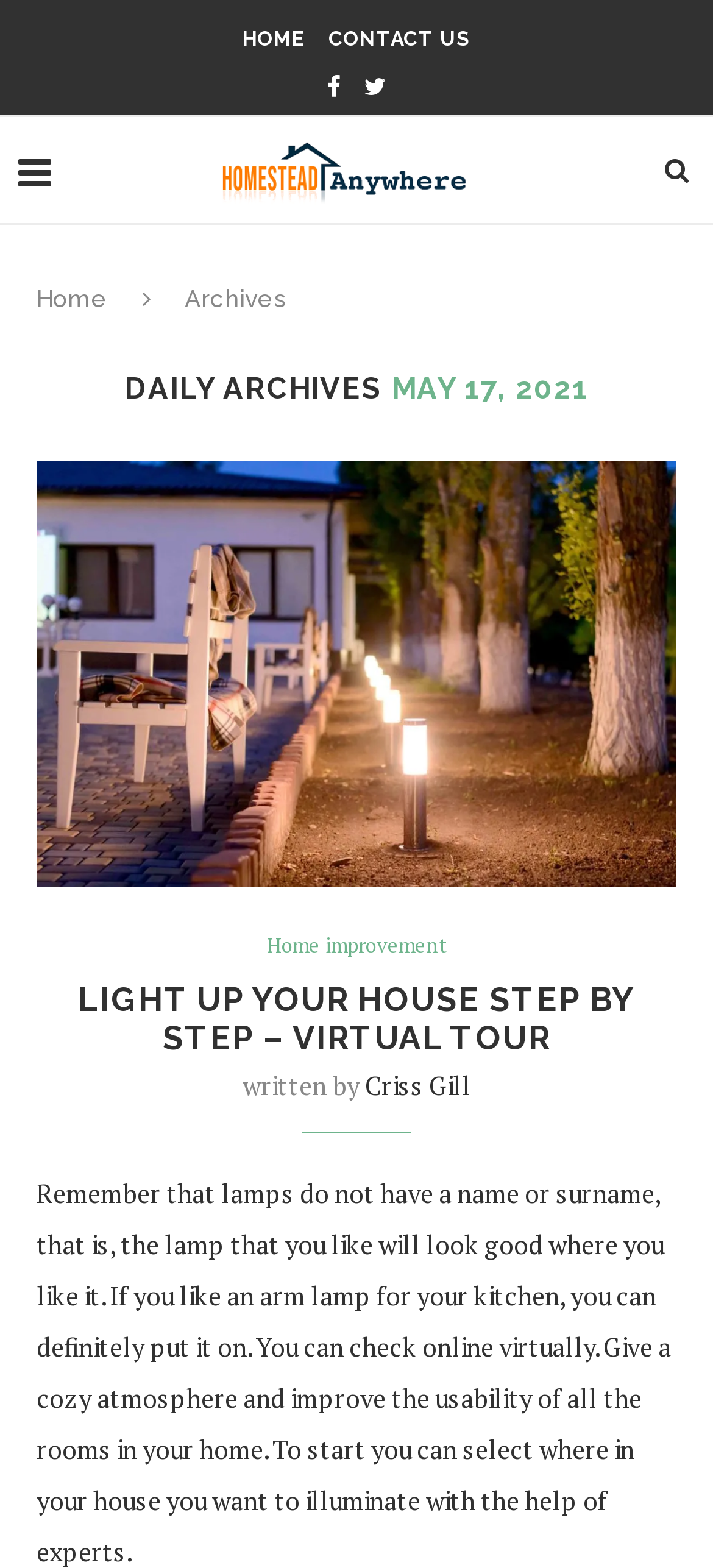Determine the bounding box coordinates of the area to click in order to meet this instruction: "view home improvement".

[0.296, 0.074, 0.66, 0.142]